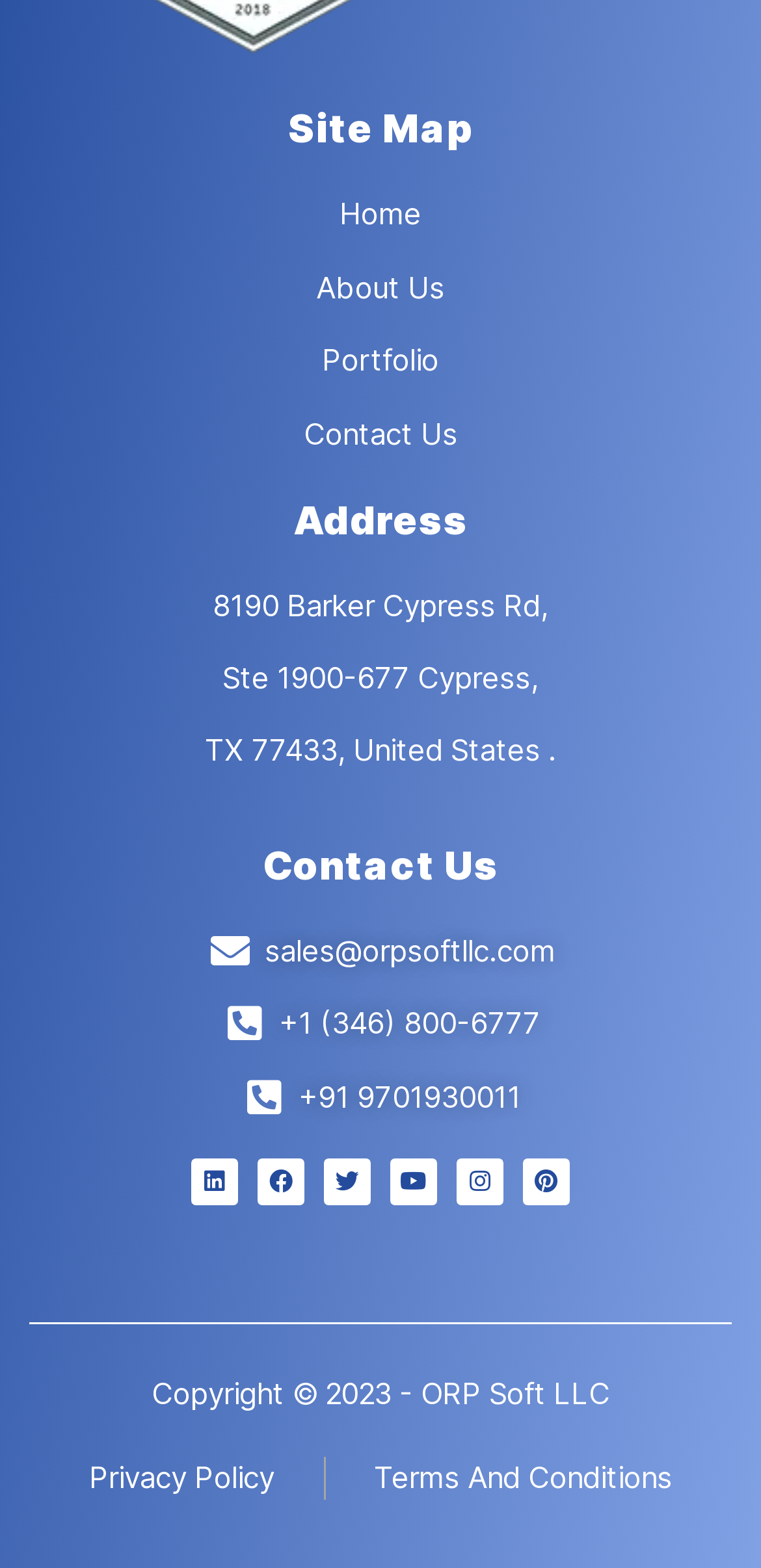Please identify the bounding box coordinates of the element that needs to be clicked to execute the following command: "send email to sales". Provide the bounding box using four float numbers between 0 and 1, formatted as [left, top, right, bottom].

[0.064, 0.593, 0.936, 0.621]